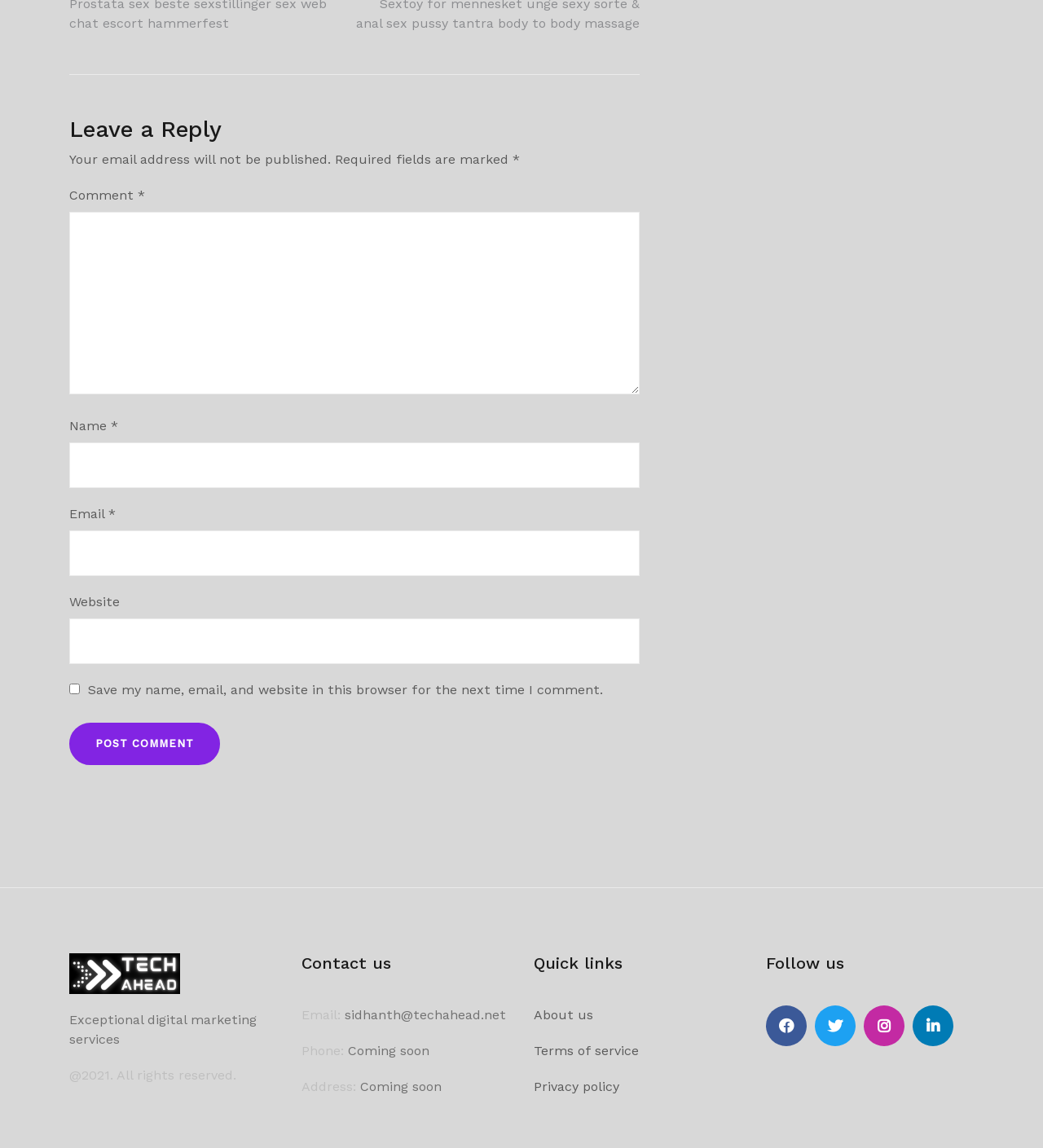What is the purpose of the comment section? Please answer the question using a single word or phrase based on the image.

Leave a reply